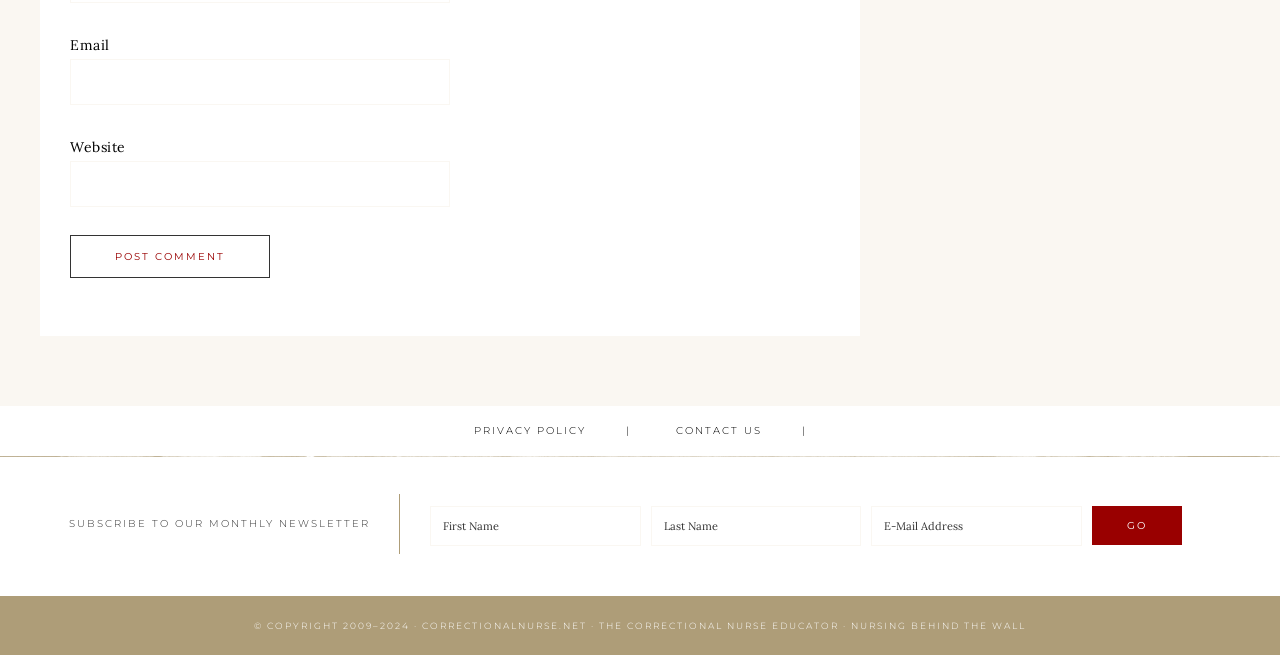Determine the bounding box coordinates of the clickable element necessary to fulfill the instruction: "Enter first name". Provide the coordinates as four float numbers within the 0 to 1 range, i.e., [left, top, right, bottom].

[0.336, 0.772, 0.5, 0.833]